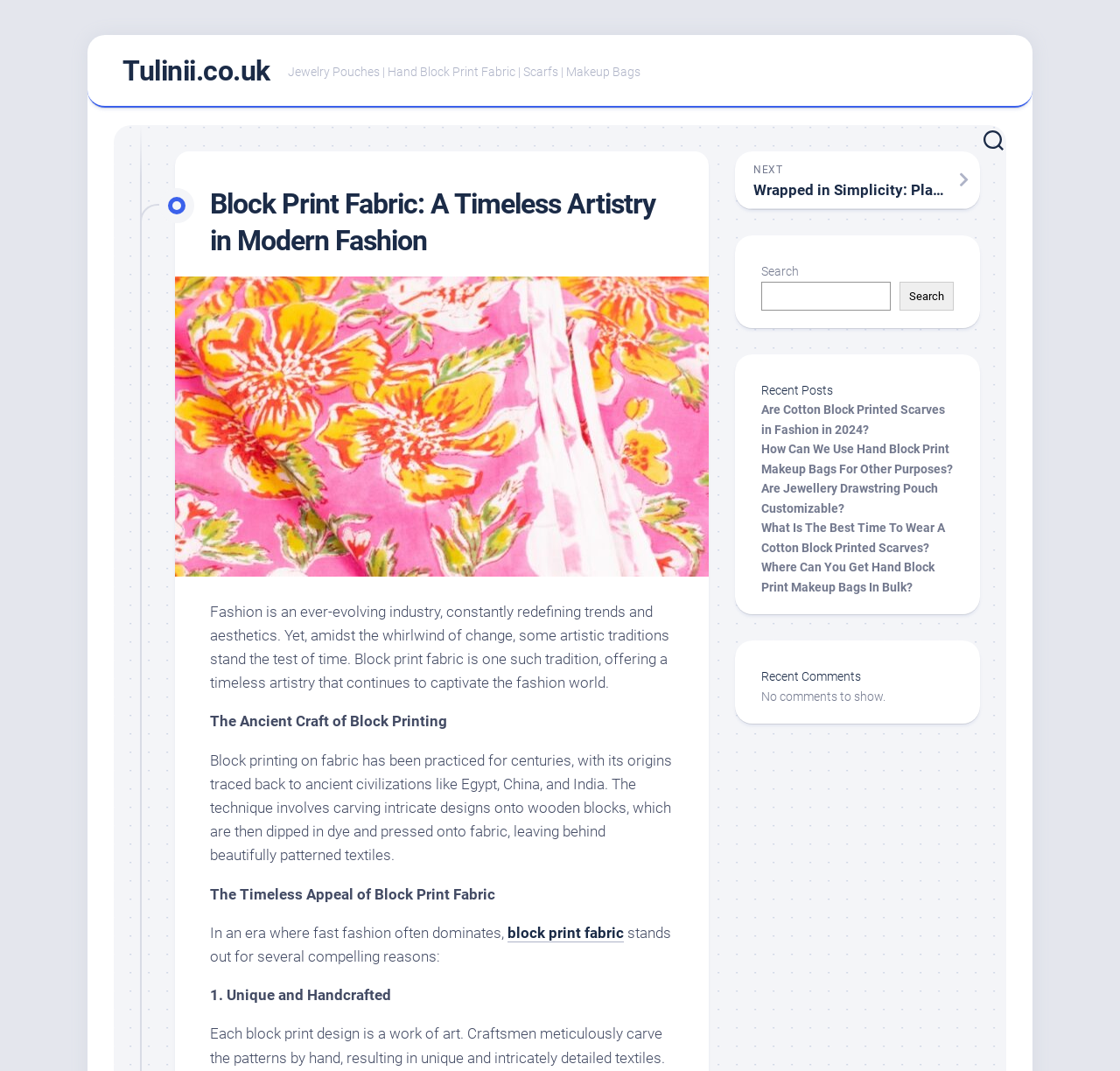Identify the bounding box coordinates of the clickable region required to complete the instruction: "Search for something". The coordinates should be given as four float numbers within the range of 0 and 1, i.e., [left, top, right, bottom].

[0.68, 0.263, 0.795, 0.29]